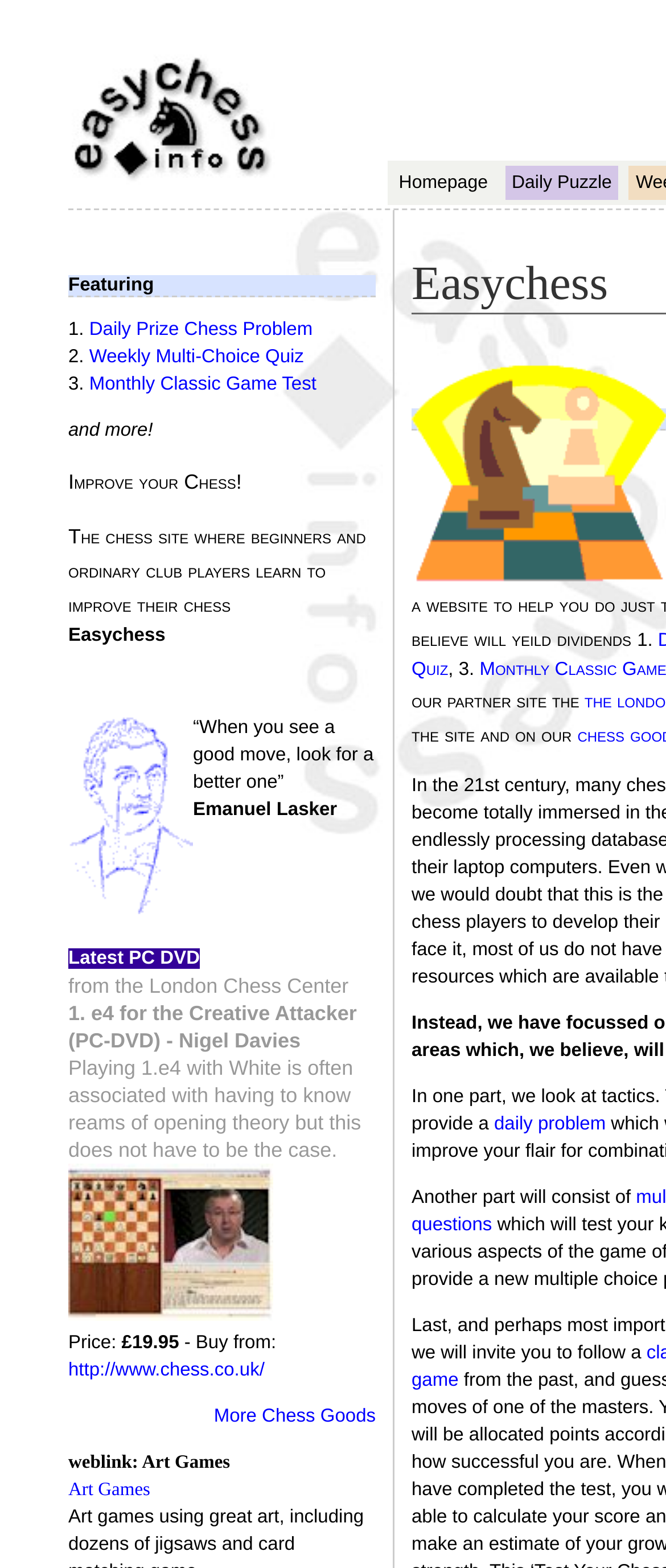What is the name of the chess site?
Answer with a single word or phrase by referring to the visual content.

Easychess